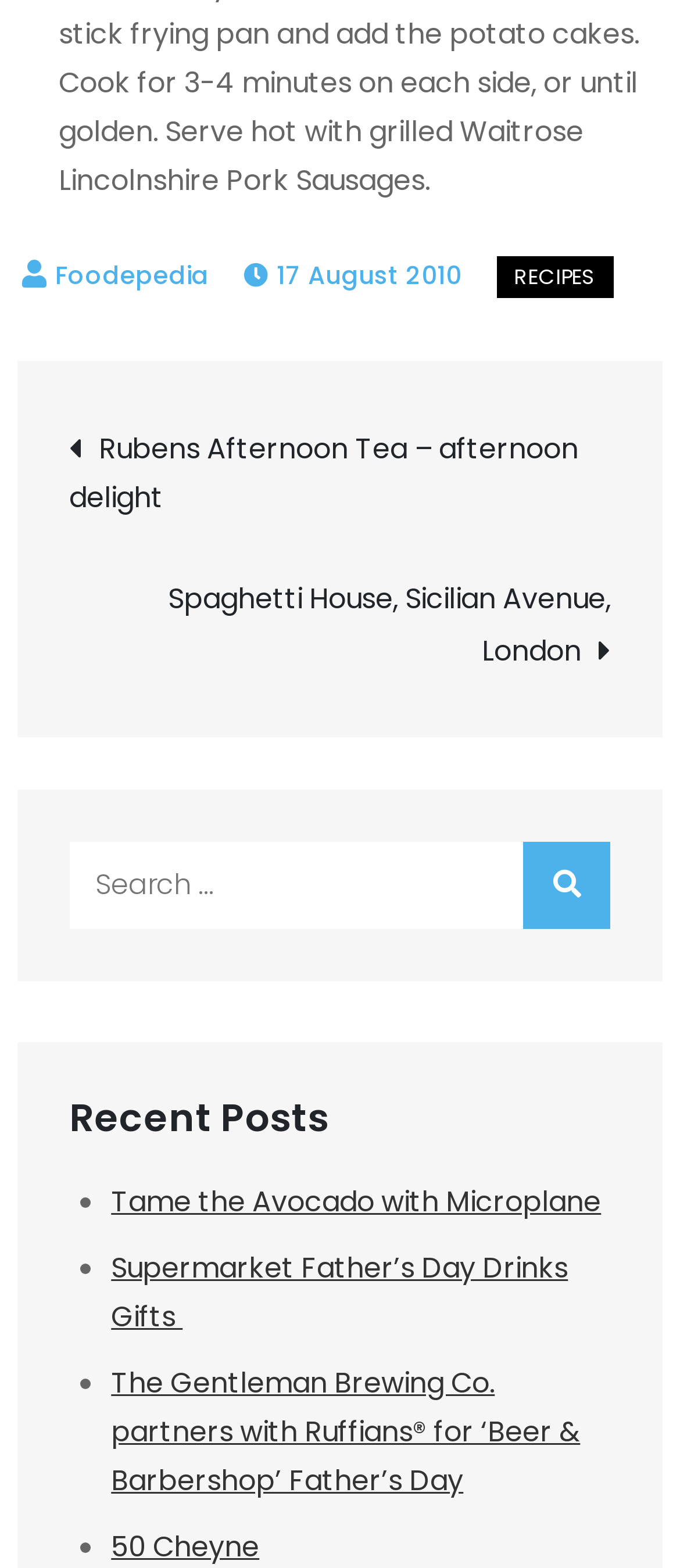What is the navigation section for?
Please provide a full and detailed response to the question.

The navigation section is located at the top of the webpage, and it has links to 'Posts' and other sections. This suggests that the navigation section is intended to help users navigate through the different types of content on the website, including posts.